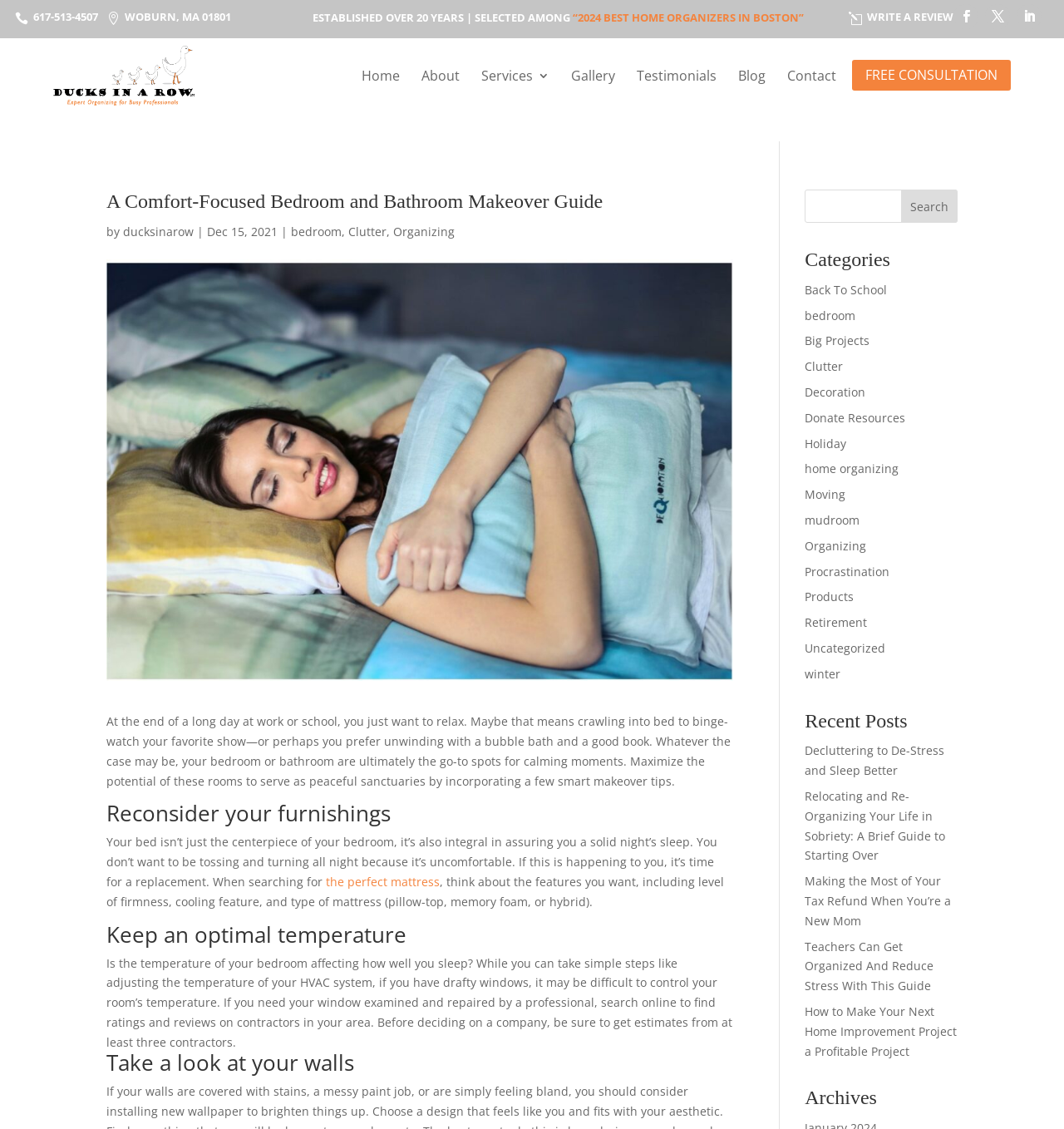Refer to the screenshot and give an in-depth answer to this question: What is the phone number on the top left?

I found the phone number by looking at the top left section of the webpage, where I saw a heading element with the text '617-513-4507'.